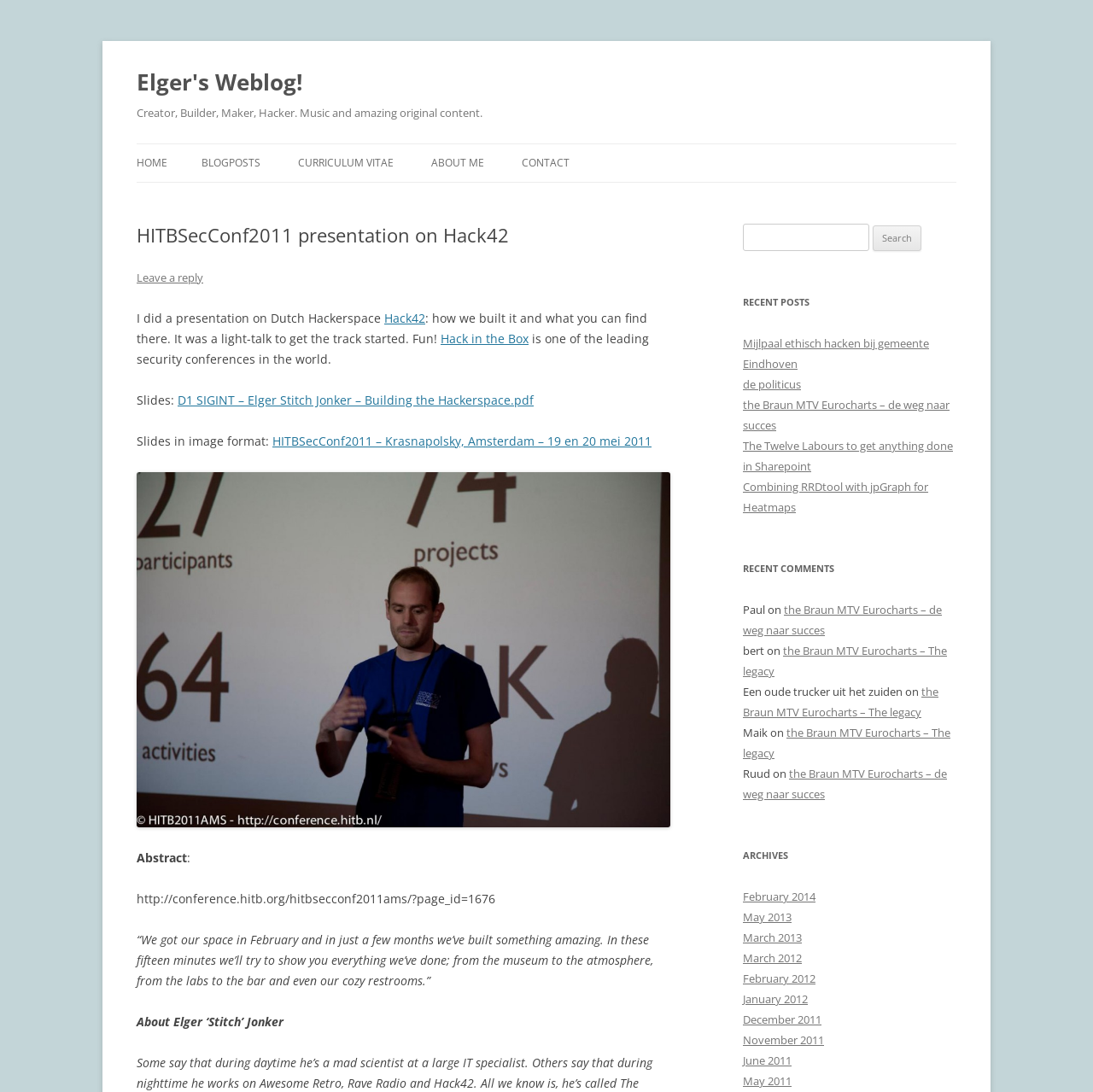Highlight the bounding box coordinates of the region I should click on to meet the following instruction: "Click on the 'HOME' link".

[0.125, 0.132, 0.153, 0.167]